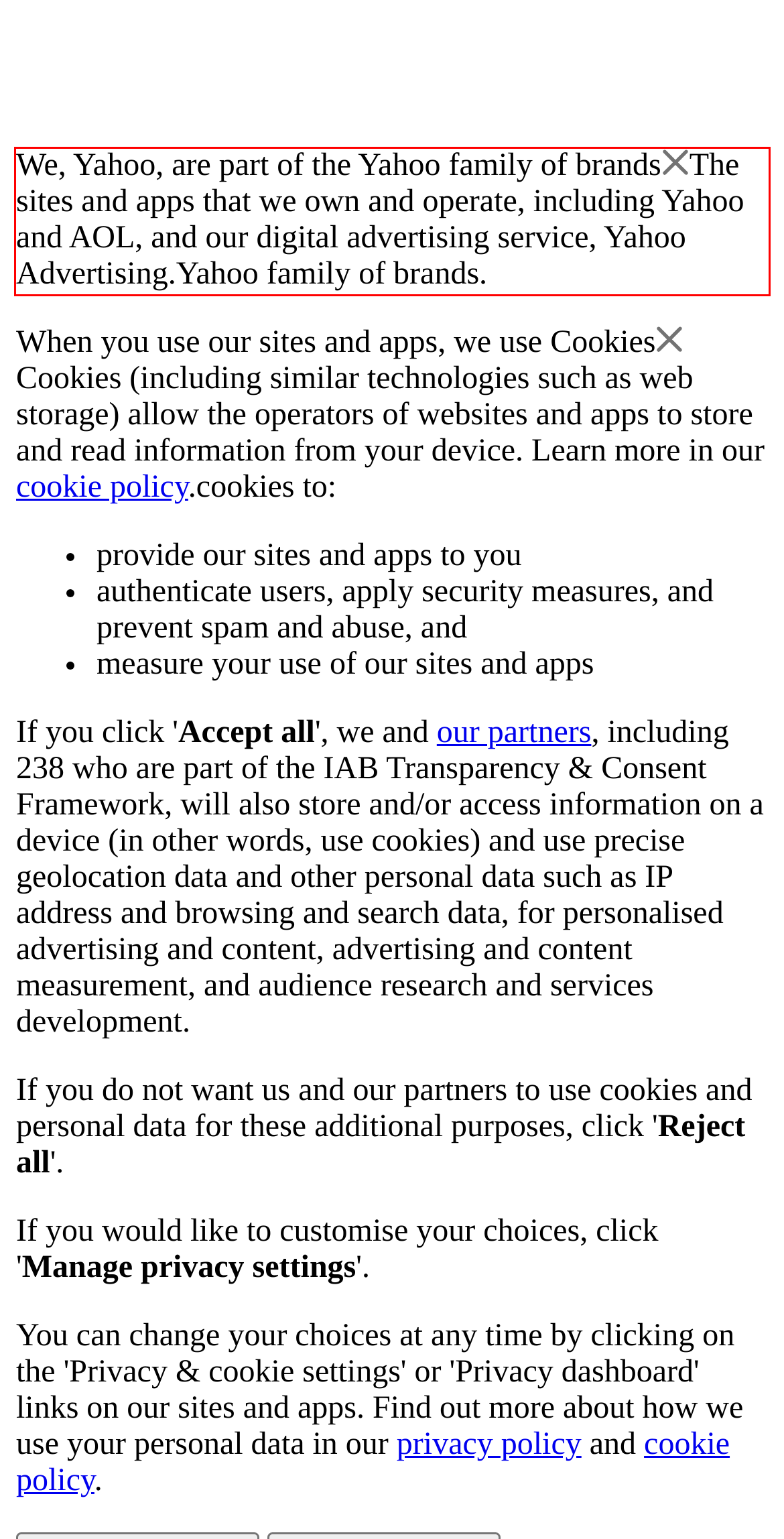Analyze the screenshot of the webpage and extract the text from the UI element that is inside the red bounding box.

We, Yahoo, are part of the Yahoo family of brandsThe sites and apps that we own and operate, including Yahoo and AOL, and our digital advertising service, Yahoo Advertising.Yahoo family of brands.